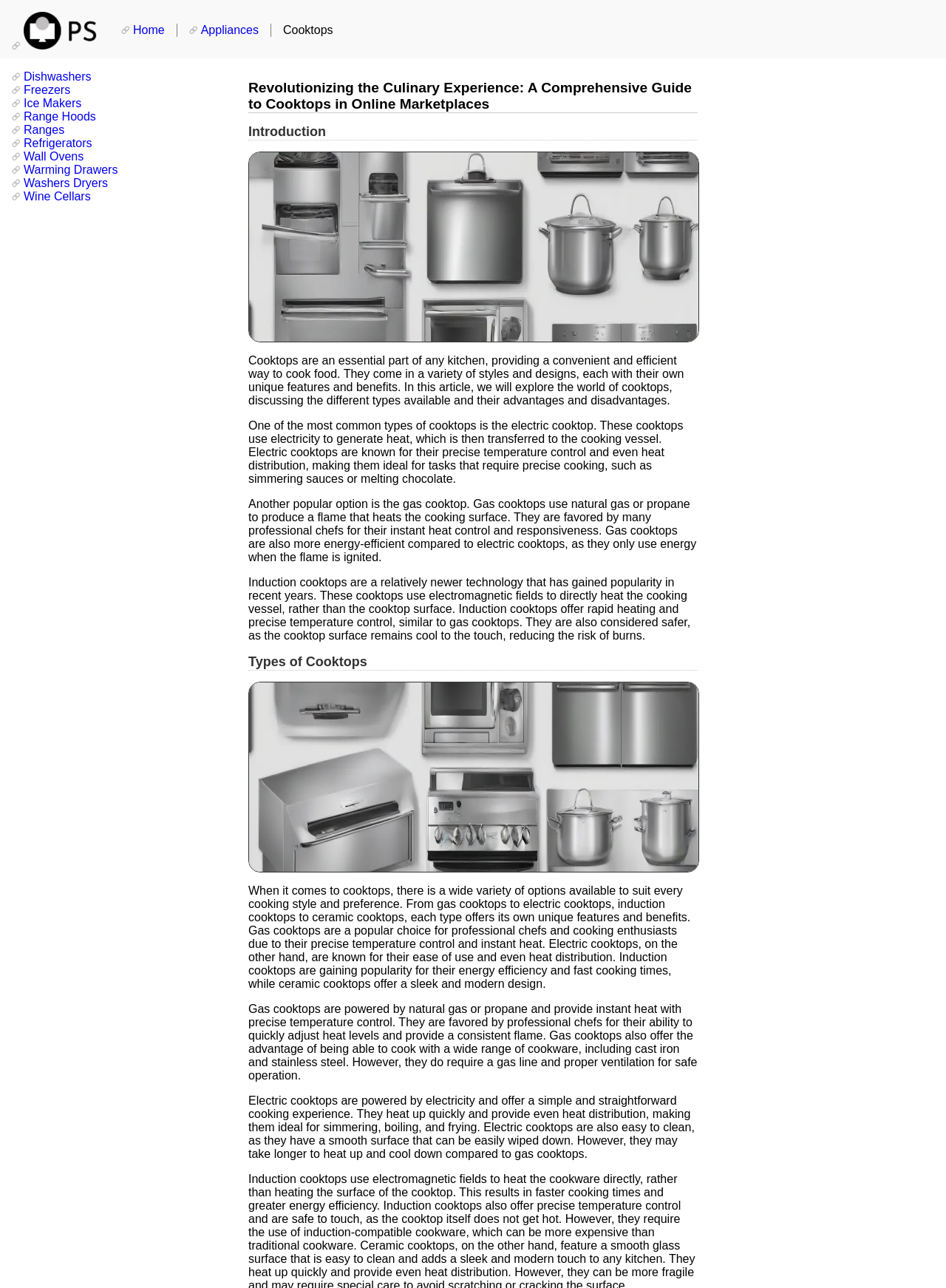Provide a single word or phrase to answer the given question: 
What is the main topic of this webpage?

Cooktops